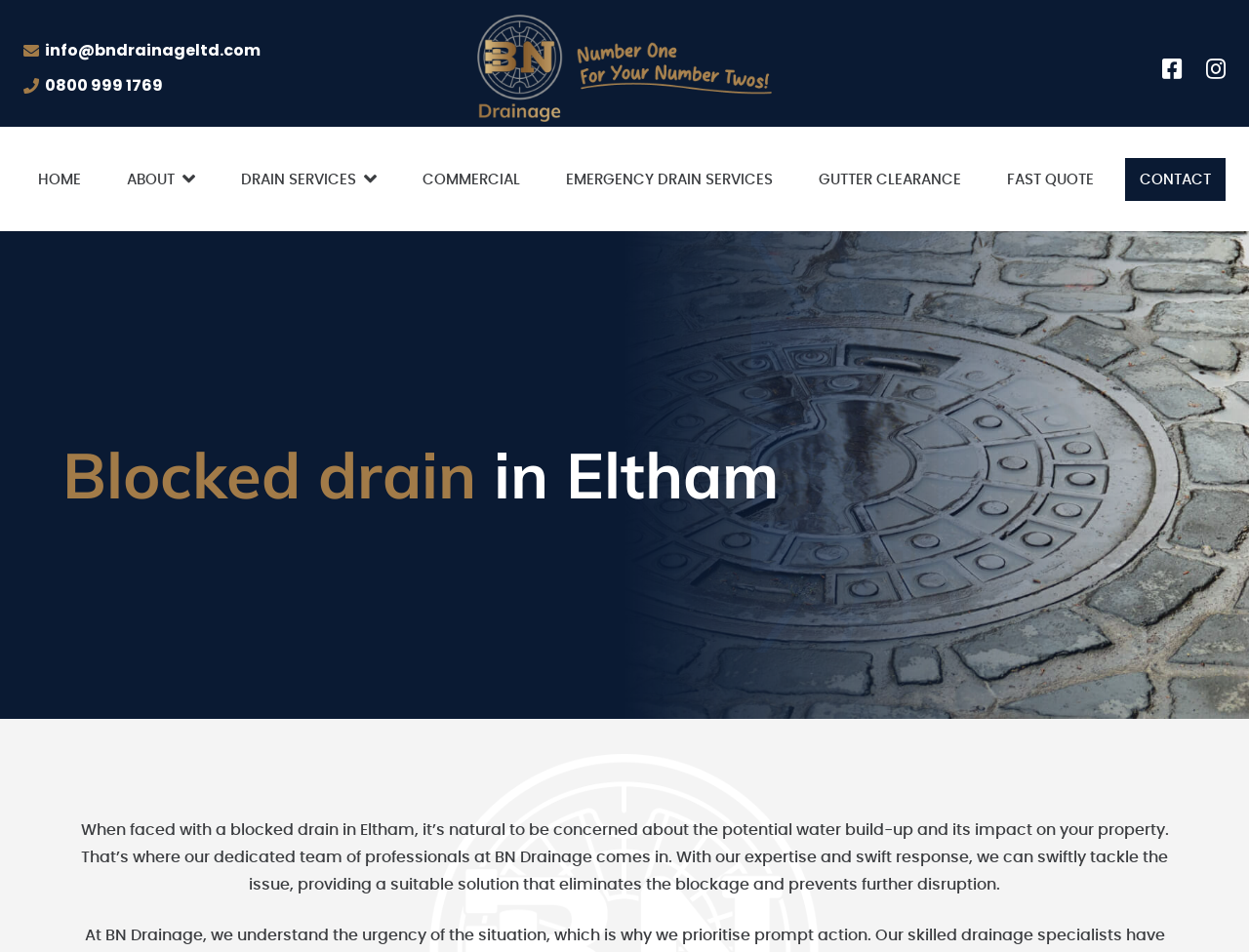Locate the UI element that matches the description Drain services in the webpage screenshot. Return the bounding box coordinates in the format (top-left x, top-left y, bottom-right x, bottom-right y), with values ranging from 0 to 1.

[0.181, 0.165, 0.314, 0.211]